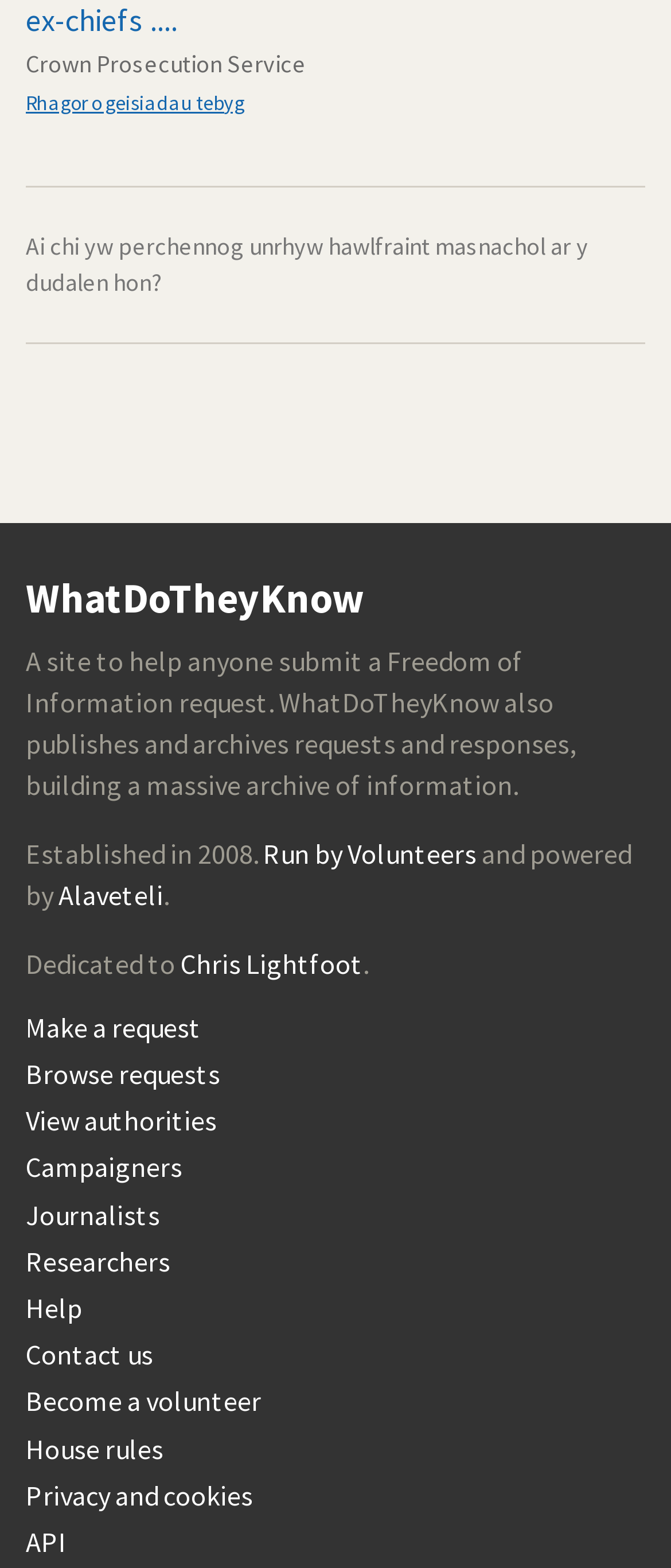What is the name of the software powering this website?
Utilize the information in the image to give a detailed answer to the question.

The website is powered by Alaveteli, as mentioned in the text 'and powered by Alaveteli'.